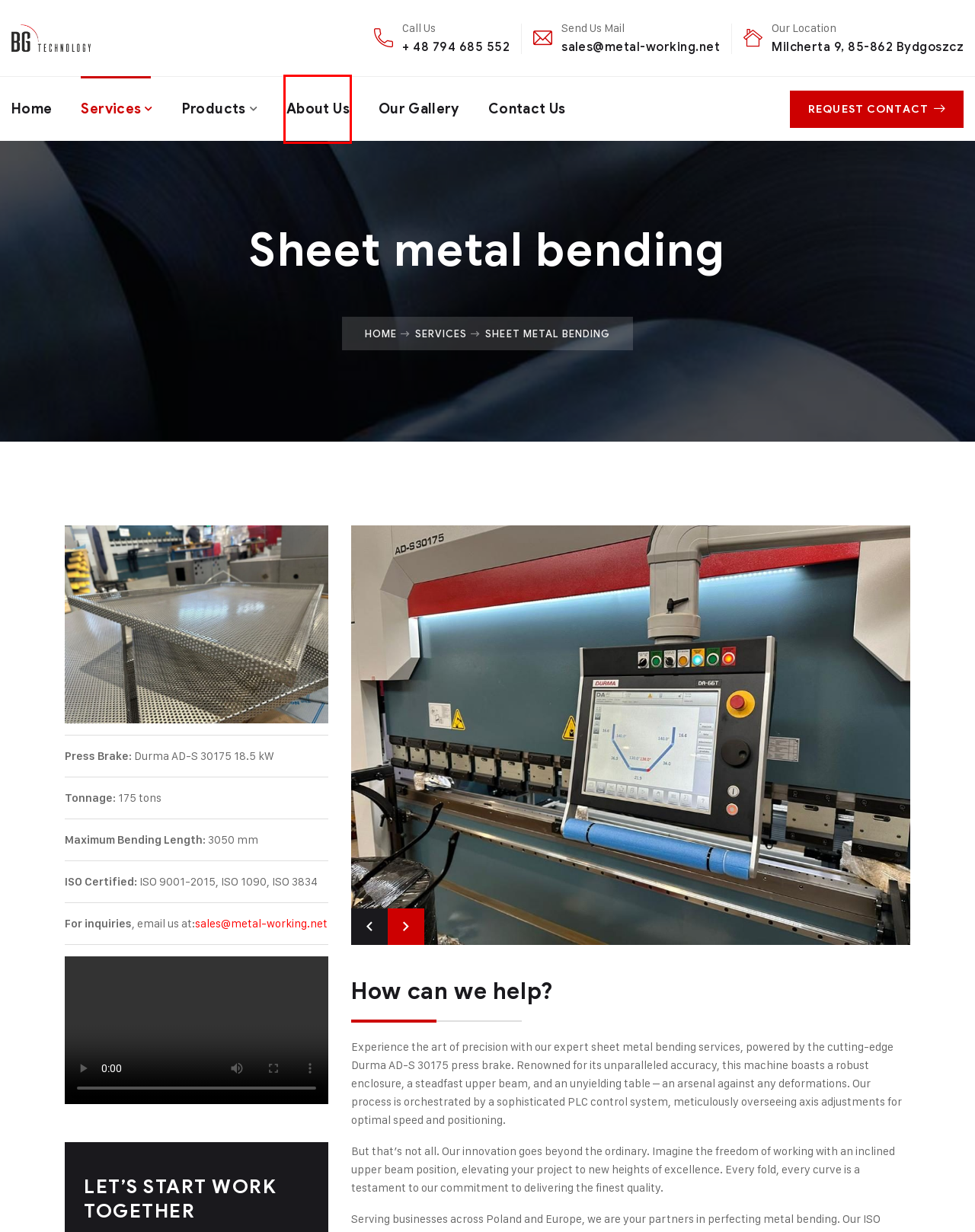You see a screenshot of a webpage with a red bounding box surrounding an element. Pick the webpage description that most accurately represents the new webpage after interacting with the element in the red bounding box. The options are:
A. CNC turning - Metal-Working
B. Tube bending - Metal-Working
C. Get In Touch - Metal-Working
D. Gallery - Metal-Working
E. Contact Us - Metal-Working
F. Metal fabrication - steel company from Poland - Metal-Working
G. About us - Metal-Working
H. Powder coating - Metal-Working

G